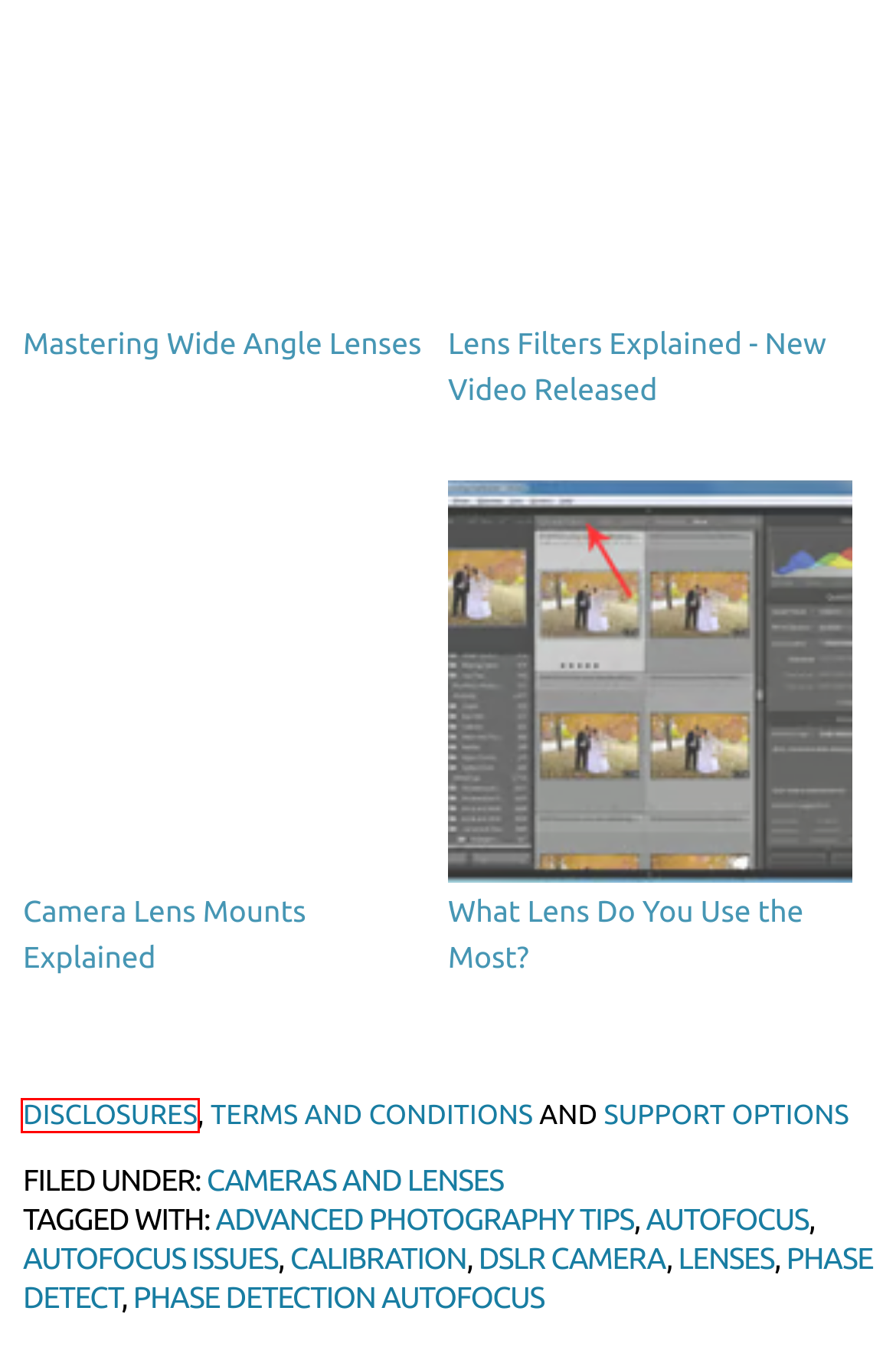Review the webpage screenshot and focus on the UI element within the red bounding box. Select the best-matching webpage description for the new webpage that follows after clicking the highlighted element. Here are the candidates:
A. Lens Index - Photography Life
B. Cameras and Lenses - Photography Life
C. Disclosures - Photography Life
D. Terms and Conditions
E. What Lens Do You Use the Most?
F. Support Us - Photography Life
G. Camera Lens Mounts - Everything You Need to Know About Lens Mounts
H. - Photography Life

C